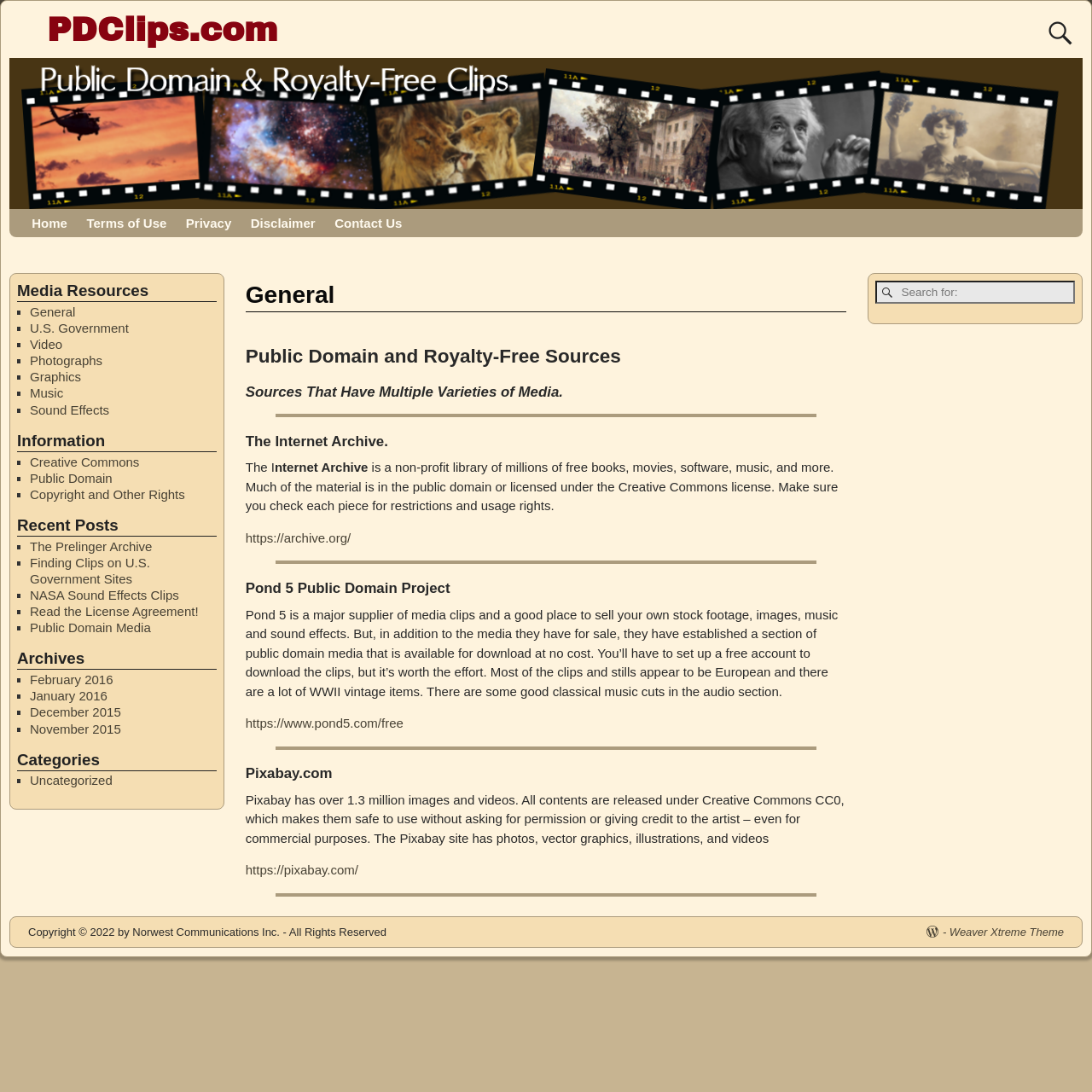Locate the bounding box coordinates of the clickable area needed to fulfill the instruction: "visit the Internet Archive".

[0.225, 0.486, 0.321, 0.499]